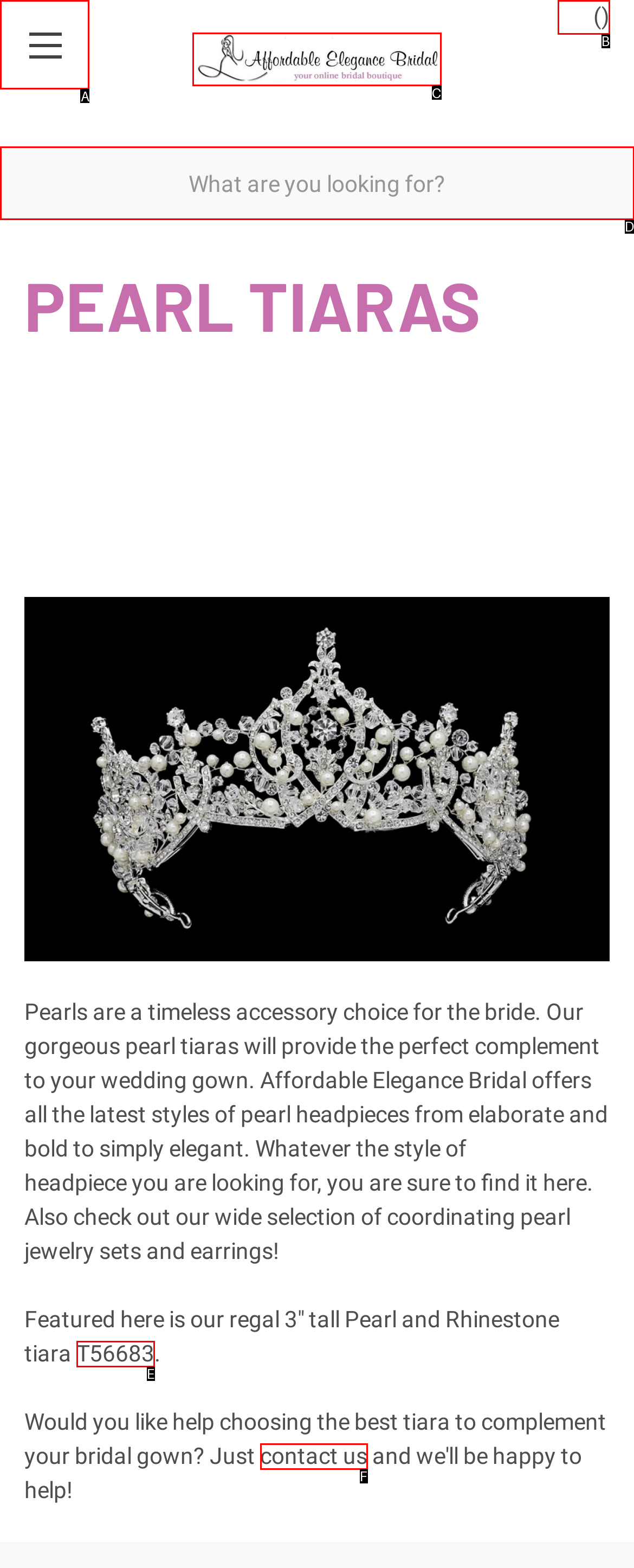Based on the description: (), select the HTML element that fits best. Provide the letter of the matching option.

B